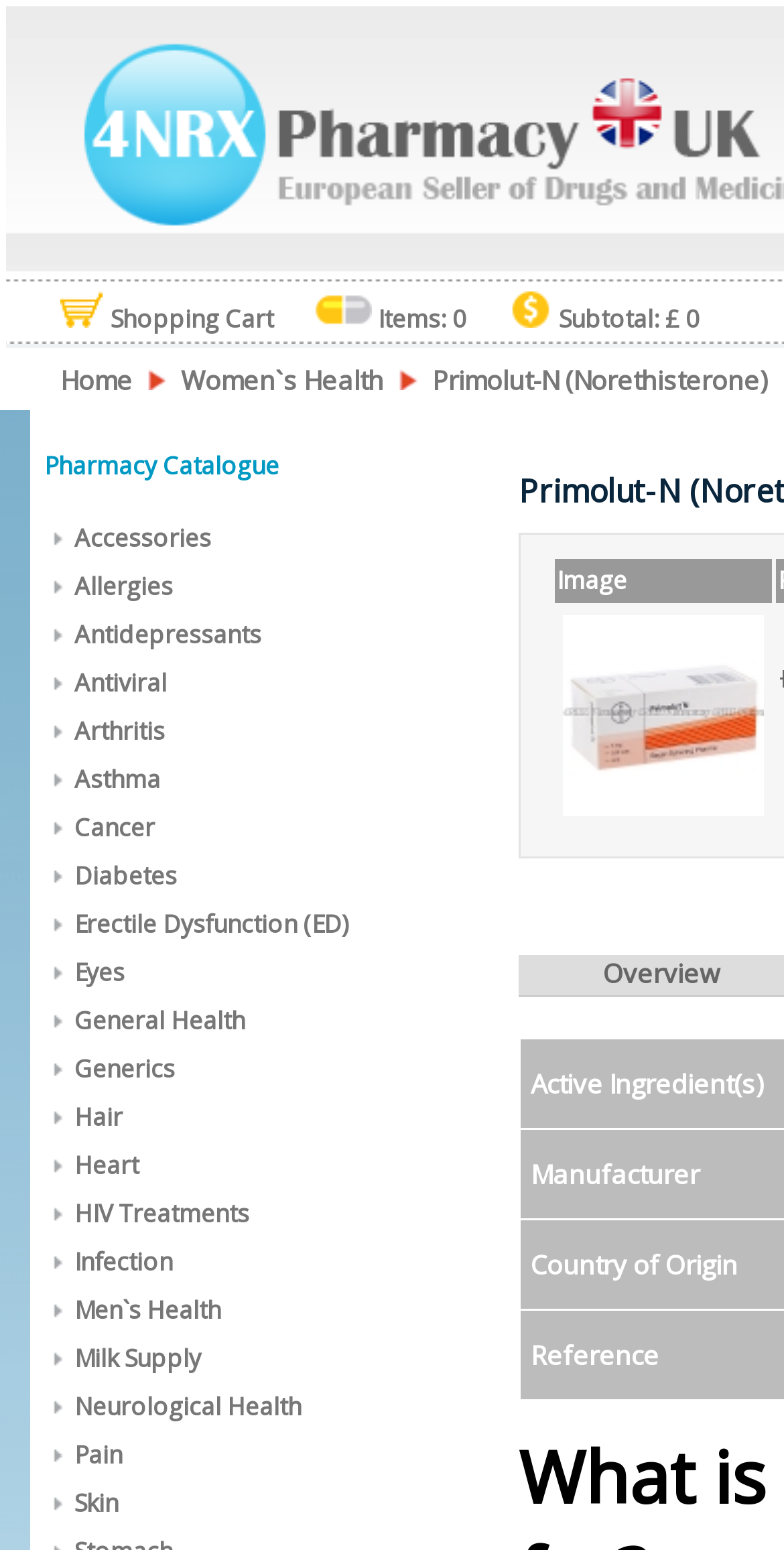Determine the bounding box for the UI element described here: "Neurological Health".

[0.095, 0.897, 0.385, 0.919]